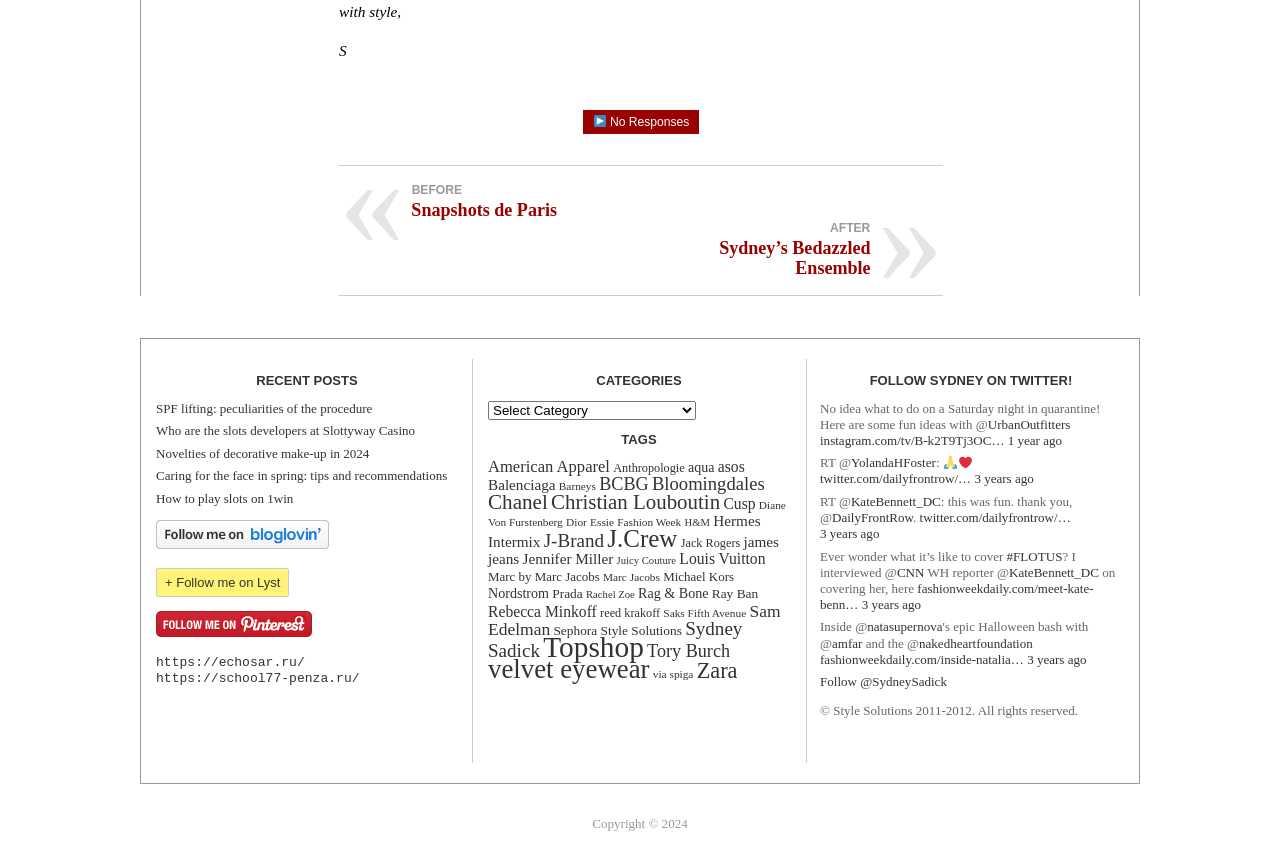Specify the bounding box coordinates of the area that needs to be clicked to achieve the following instruction: "Click on the 'American Apparel' tag".

[0.381, 0.53, 0.477, 0.552]